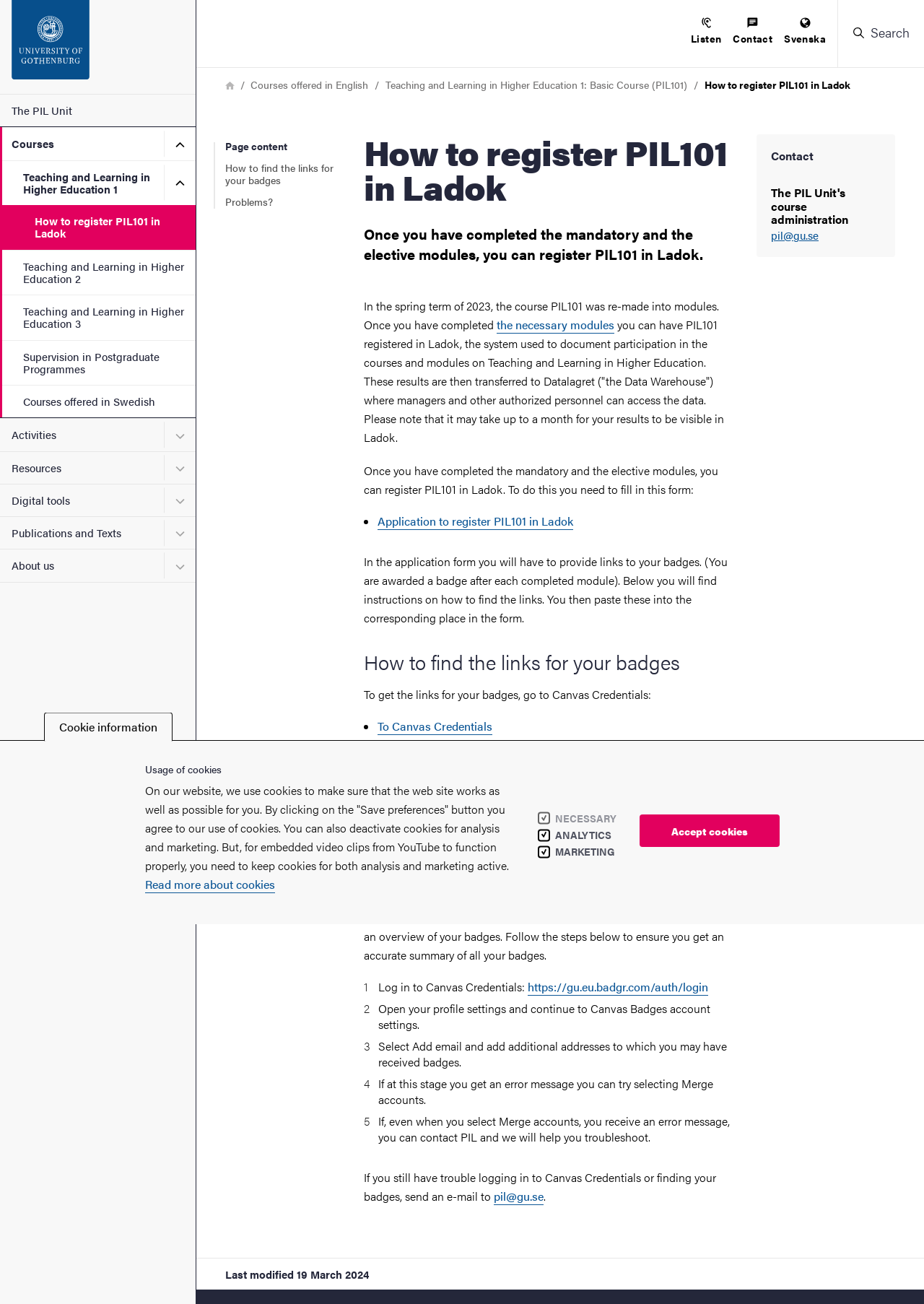Answer the question below in one word or phrase:
What is the course that can be registered in Ladok?

PIL101